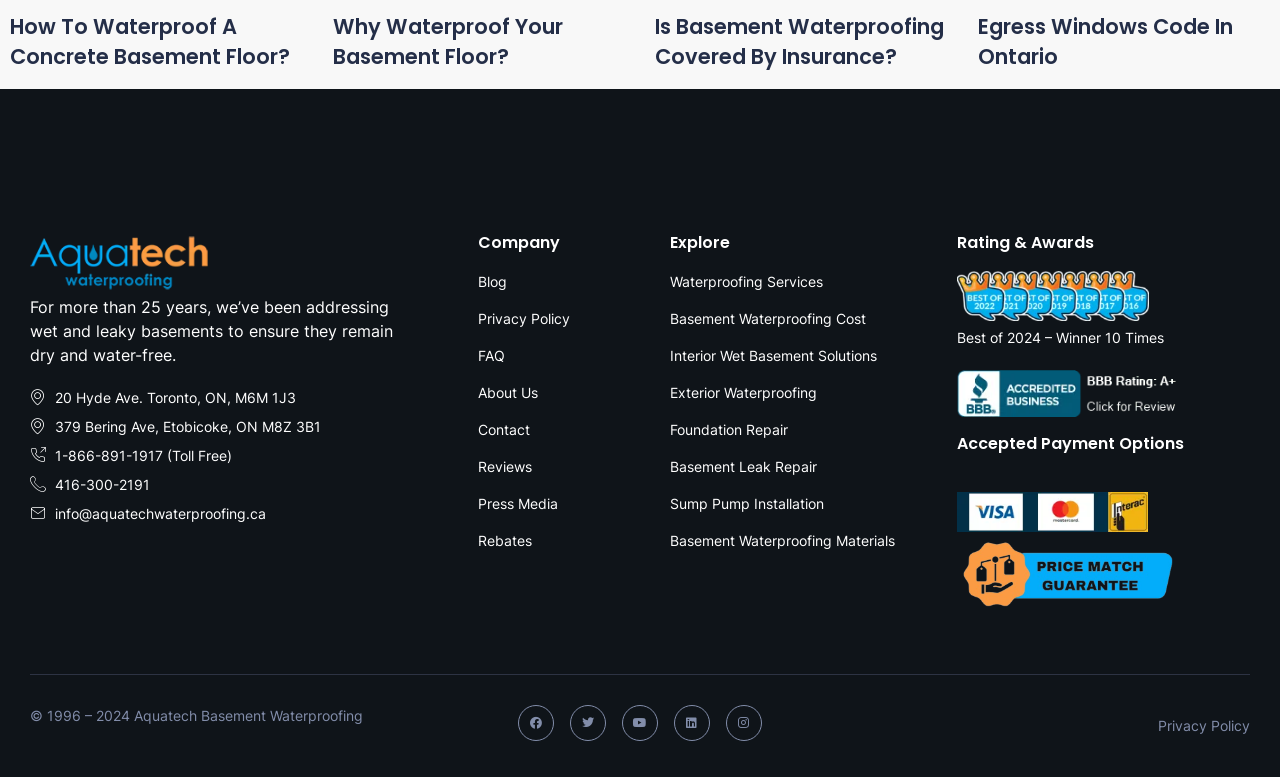Provide a brief response to the question using a single word or phrase: 
How many phone numbers are listed?

3